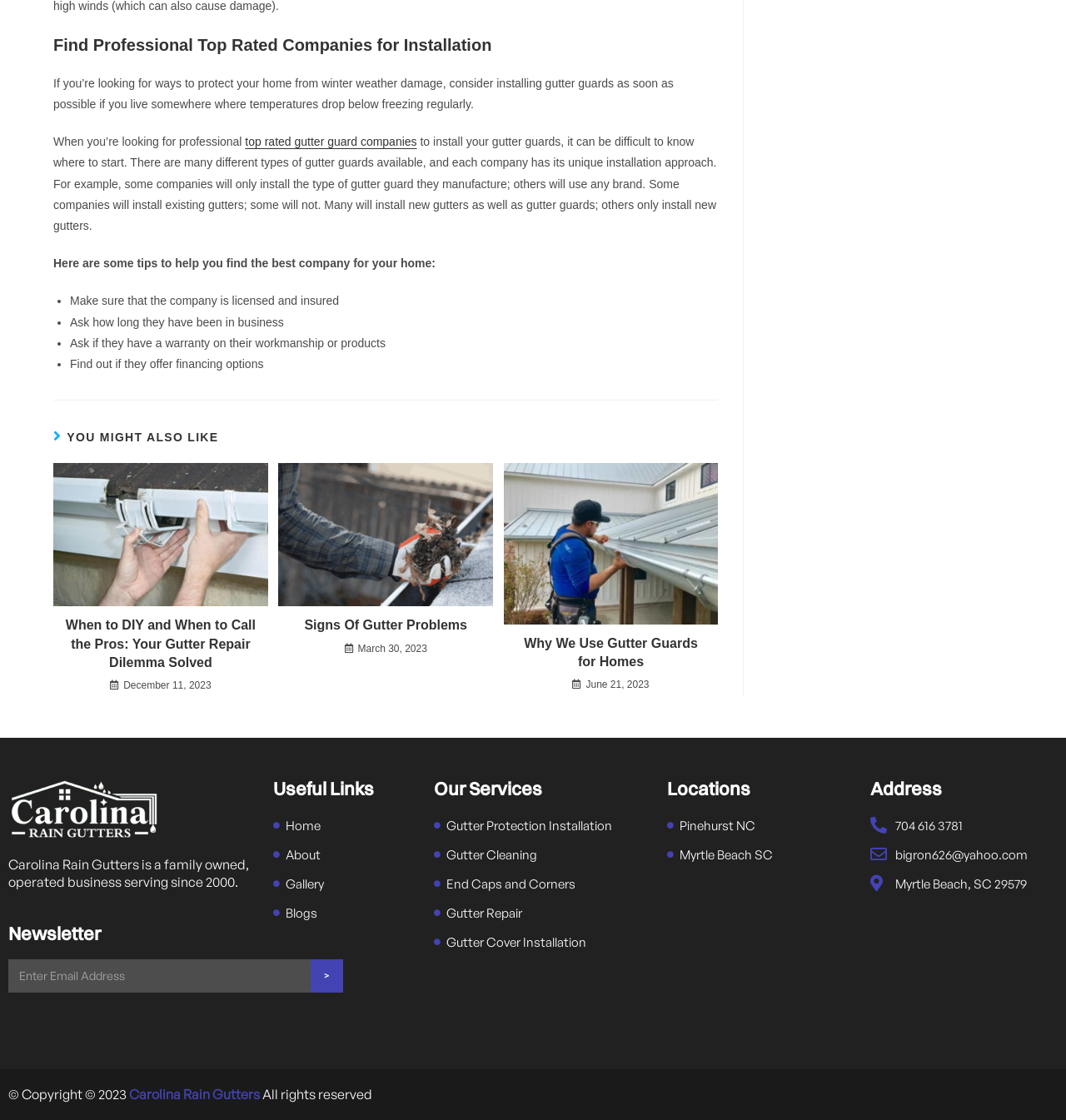What is the purpose of the form at the bottom of the webpage?
We need a detailed and exhaustive answer to the question. Please elaborate.

The form at the bottom of the webpage has a label 'Enter Email Address' and a button '>', which suggests that it is a form for users to subscribe to a newsletter.